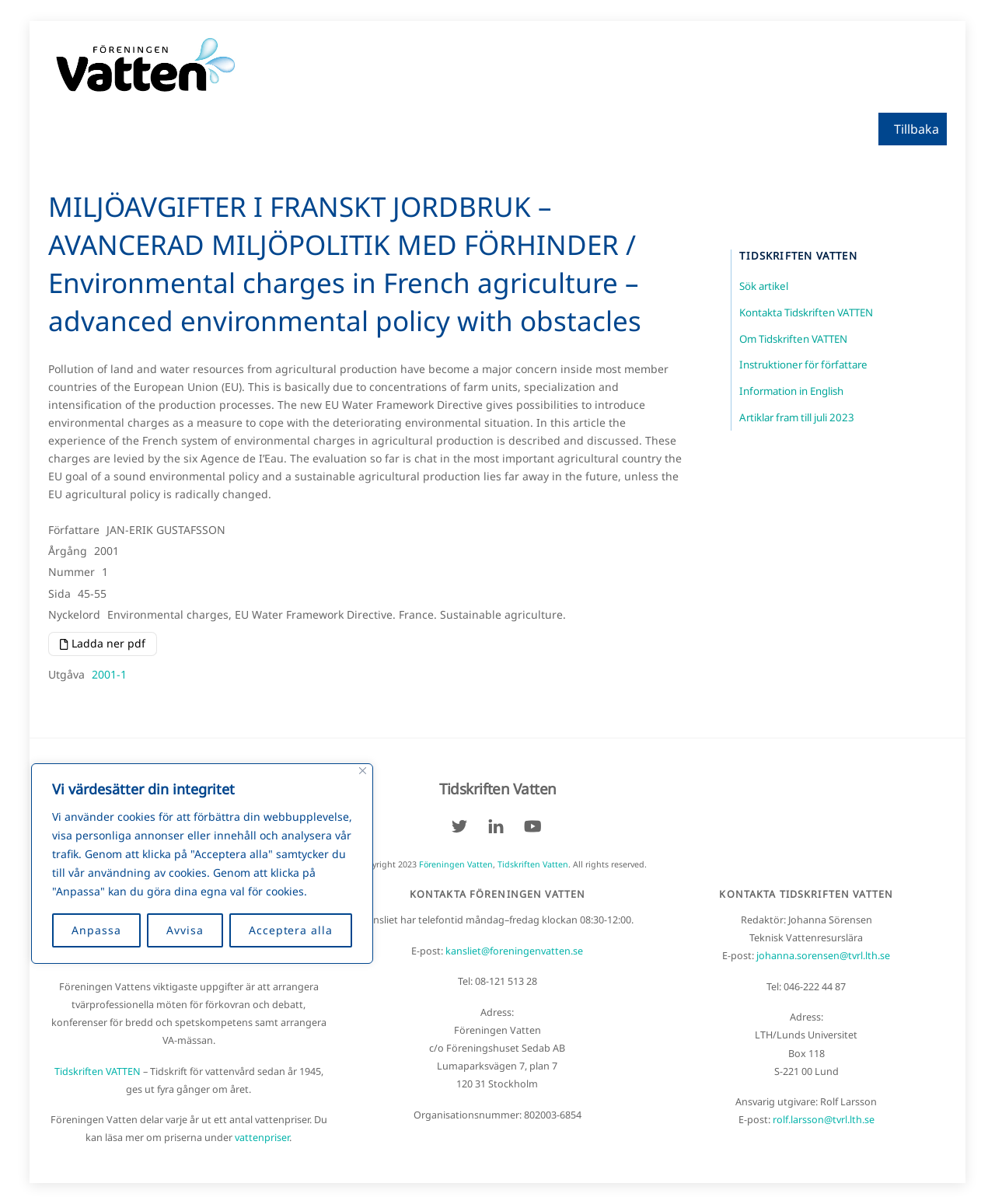Convey a detailed summary of the webpage, mentioning all key elements.

The webpage is about the journal "Tidskriften Vatten" and its article "MILJÖAVGIFTER I FRANSKT JORDBRUK – AVANCERAD MILJÖPOLITIK MED FÖRHINDER / Environmental charges in French agriculture – advanced environmental policy with obstacles". 

At the top of the page, there is a cookie consent banner with buttons to accept, decline, or customize cookie settings. Below this, there is a link to "Tidskriften Vatten" and an image of the journal's logo. 

The main content of the page is an article with a heading that matches the title of the webpage. The article discusses environmental charges in French agriculture and their impact on the environment. The text is divided into sections, including an introduction, author information, and keywords. 

On the right side of the page, there is a complementary section with links to other articles, instructions for authors, and information about the journal. 

At the bottom of the page, there are social media links, a copyright notice, and information about the "Föreningen Vatten" (Water Association) and its activities. There are also contact details for the association and the journal.